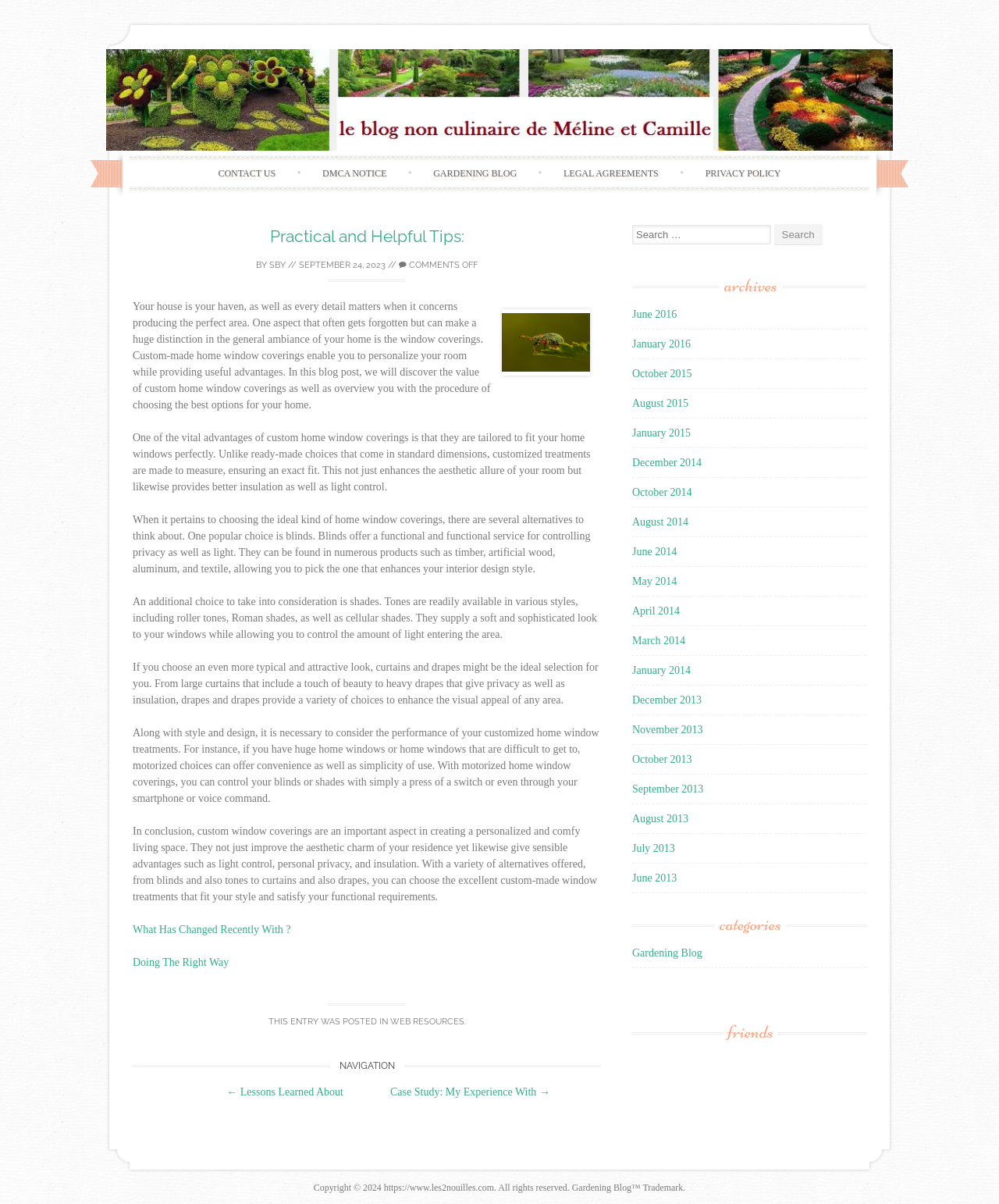Explain in detail what is displayed on the webpage.

This webpage is a gardening blog that provides practical and helpful tips for creating a comfortable living space. At the top of the page, there is a header section with a logo and a navigation menu that includes links to "CONTACT US", "DMCA NOTICE", "GARDENING BLOG", "LEGAL AGREEMENTS", and "PRIVACY POLICY". Below the header, there is a main content area that displays a blog post.

The blog post has a title "Practical and Helpful Tips:" and is written by "SBY" on "SEPTEMBER 24, 2023". The post discusses the importance of custom window coverings in creating a personalized and comfortable living space. It highlights the benefits of custom window coverings, including their ability to fit perfectly, provide better insulation and light control, and enhance the aesthetic appeal of a room.

The post also explores different types of window coverings, such as blinds, shades, and curtains, and their functional and design benefits. Additionally, it discusses the importance of considering the performance of custom window treatments, including motorized options for convenience and ease of use.

The blog post is accompanied by an image that is placed to the right of the text. At the bottom of the post, there are links to related articles, including "What Has Changed Recently With?" and "Doing The Right Way".

To the right of the main content area, there is a sidebar that includes a search bar, archives, and categories. The archives section lists links to past blog posts organized by month and year, while the categories section lists links to posts organized by topic, including "Gardening Blog".

At the very bottom of the page, there is a footer section that displays copyright information and a trademark notice for "Gardening Blog".